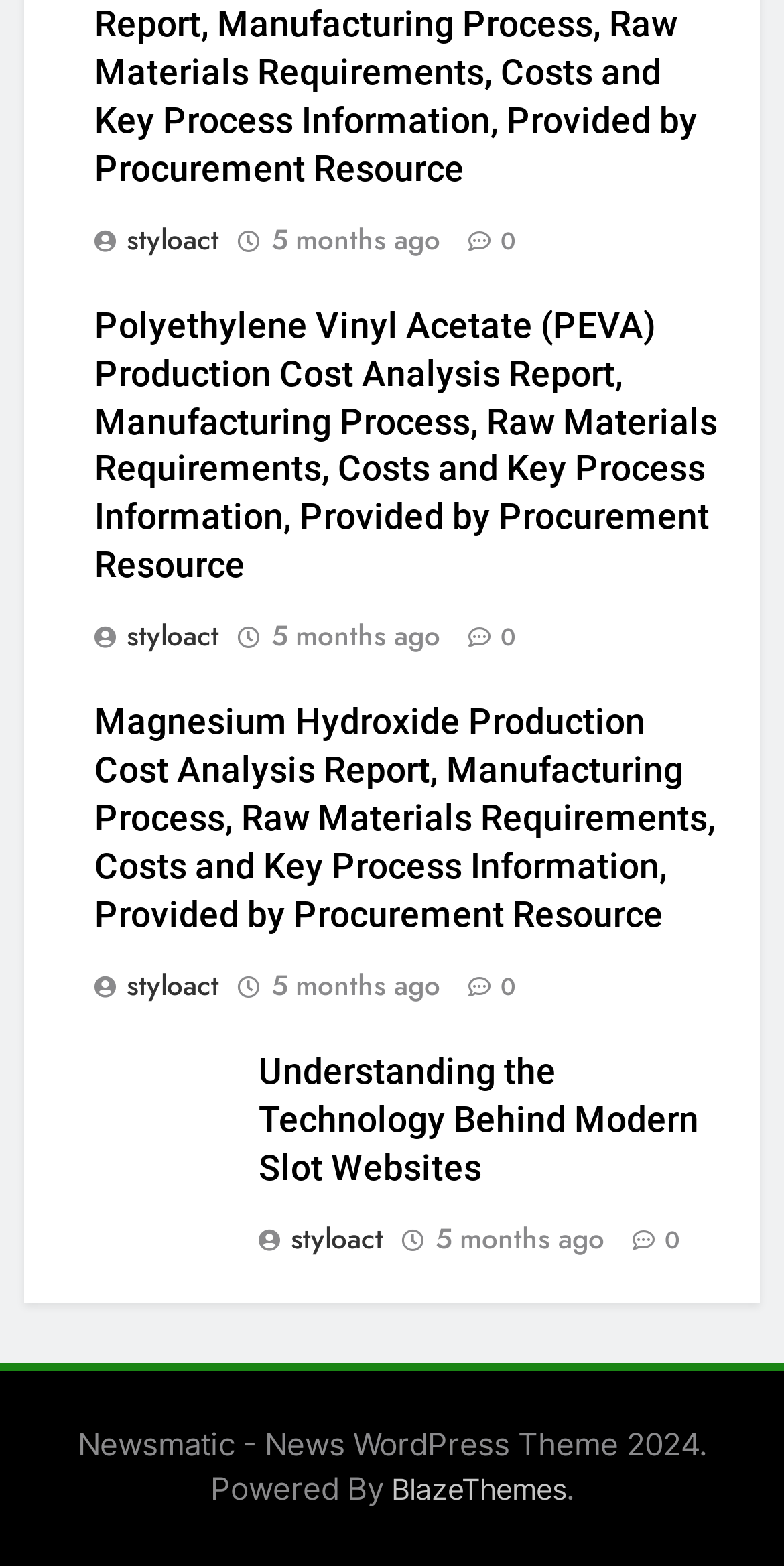Please identify the coordinates of the bounding box for the clickable region that will accomplish this instruction: "Click on the link to view Polyethylene Vinyl Acetate (PEVA) Production Cost Analysis Report".

[0.121, 0.195, 0.915, 0.374]